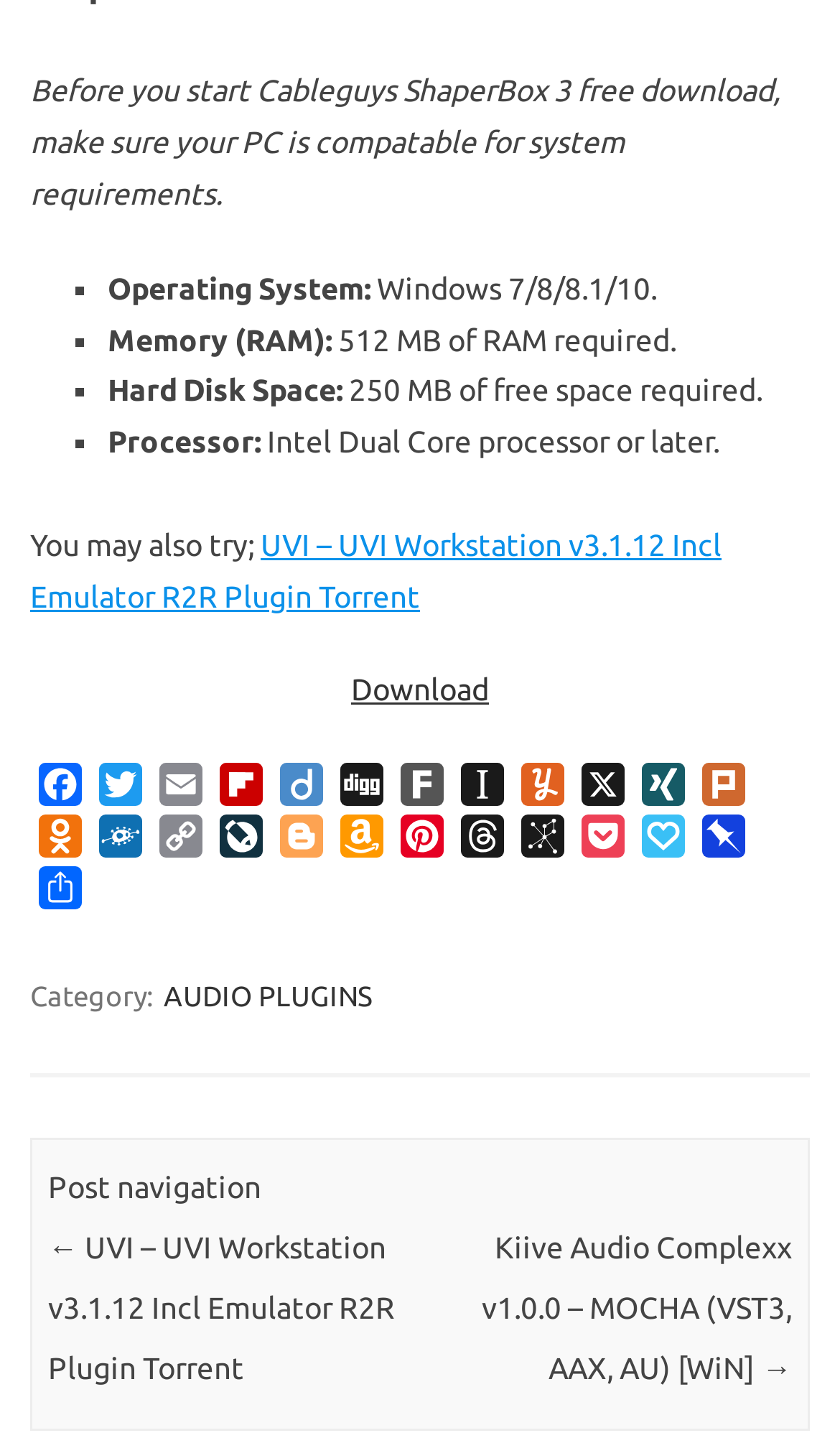Identify the bounding box coordinates of the area you need to click to perform the following instruction: "Share on Facebook".

[0.036, 0.528, 0.108, 0.564]